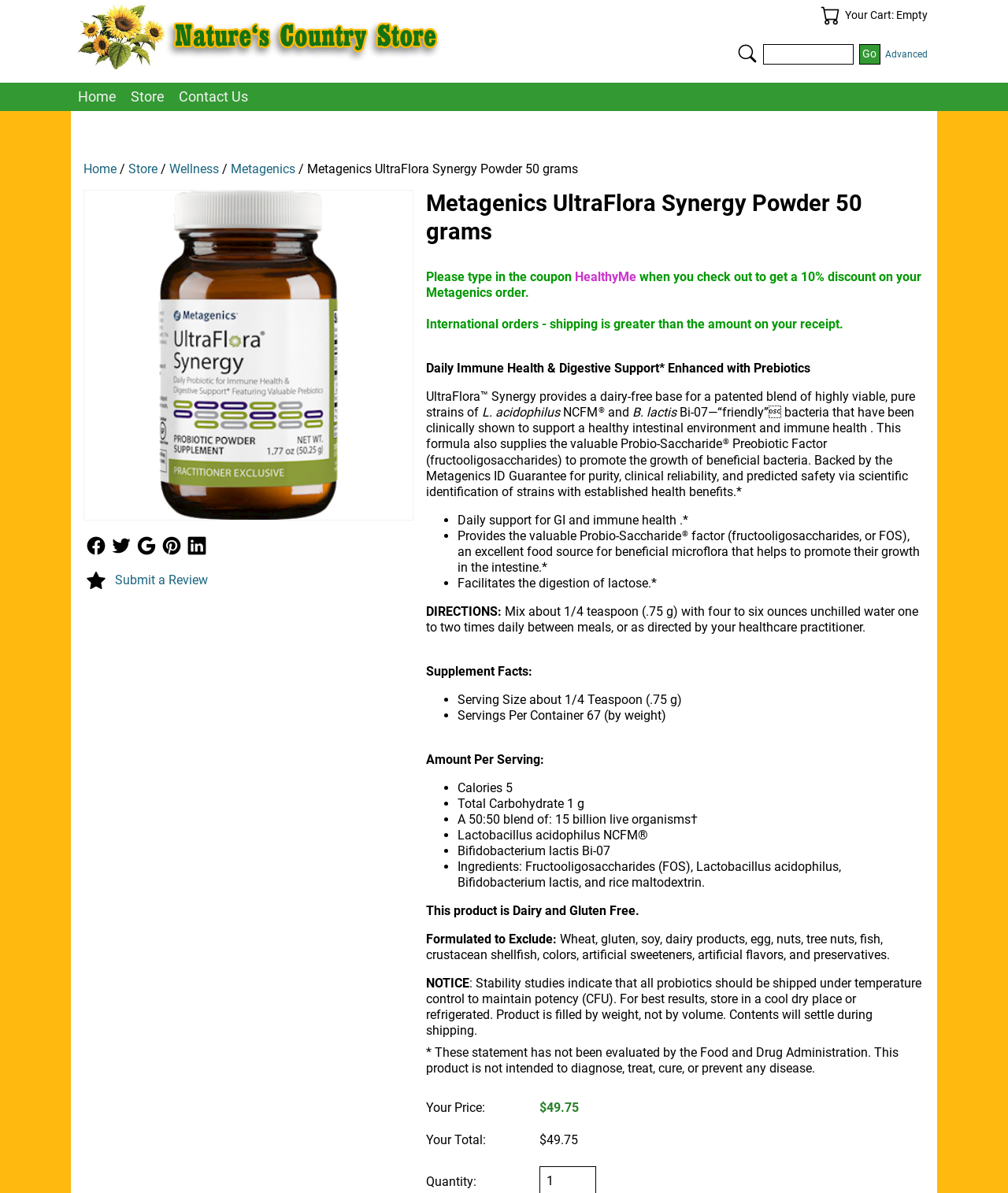What is the function of the Probio-Saccharide factor?
Please provide a single word or phrase answer based on the image.

to promote the growth of beneficial bacteria